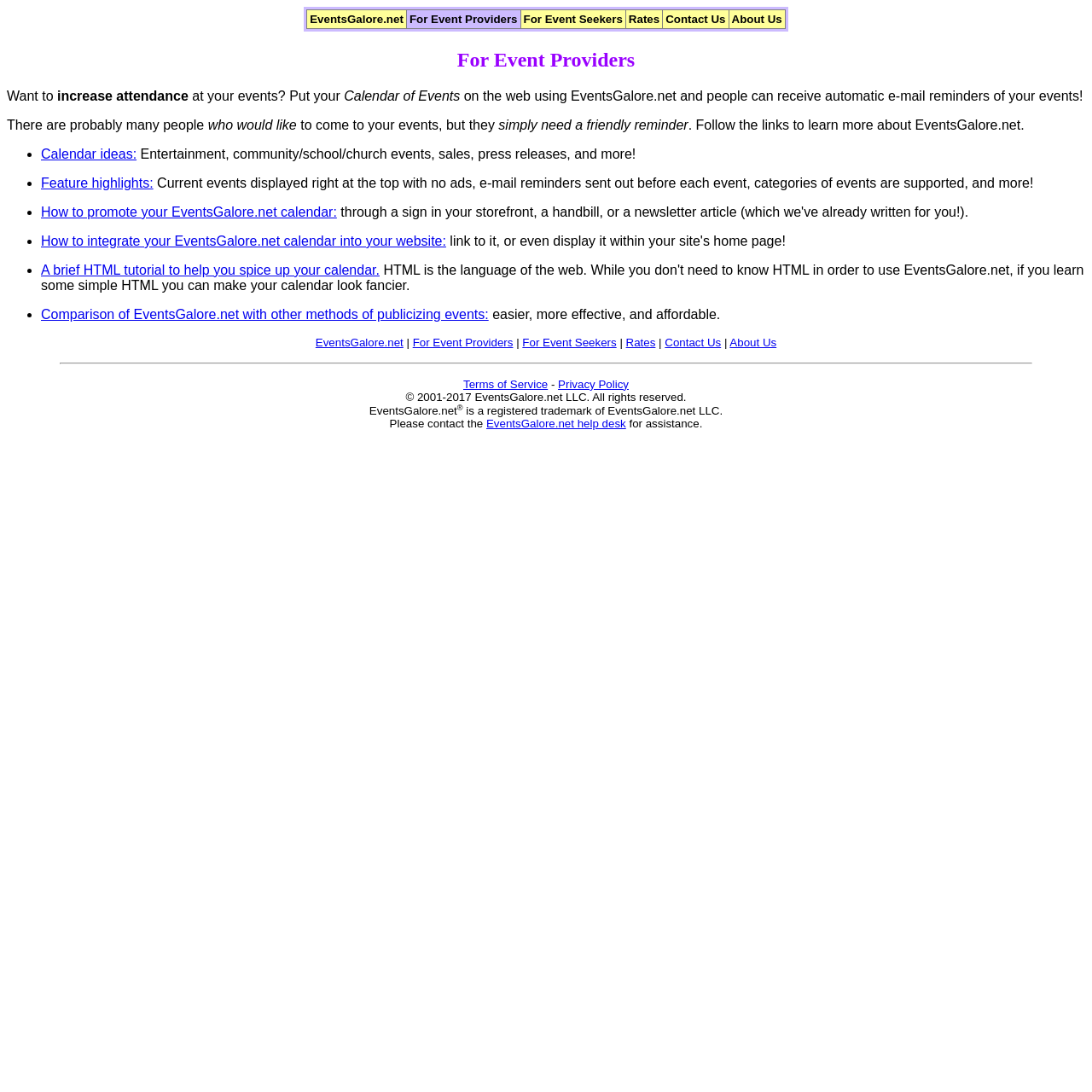Please identify the bounding box coordinates of the region to click in order to complete the given instruction: "Contact the 'EventsGalore.net help desk'". The coordinates should be four float numbers between 0 and 1, i.e., [left, top, right, bottom].

[0.445, 0.382, 0.573, 0.394]